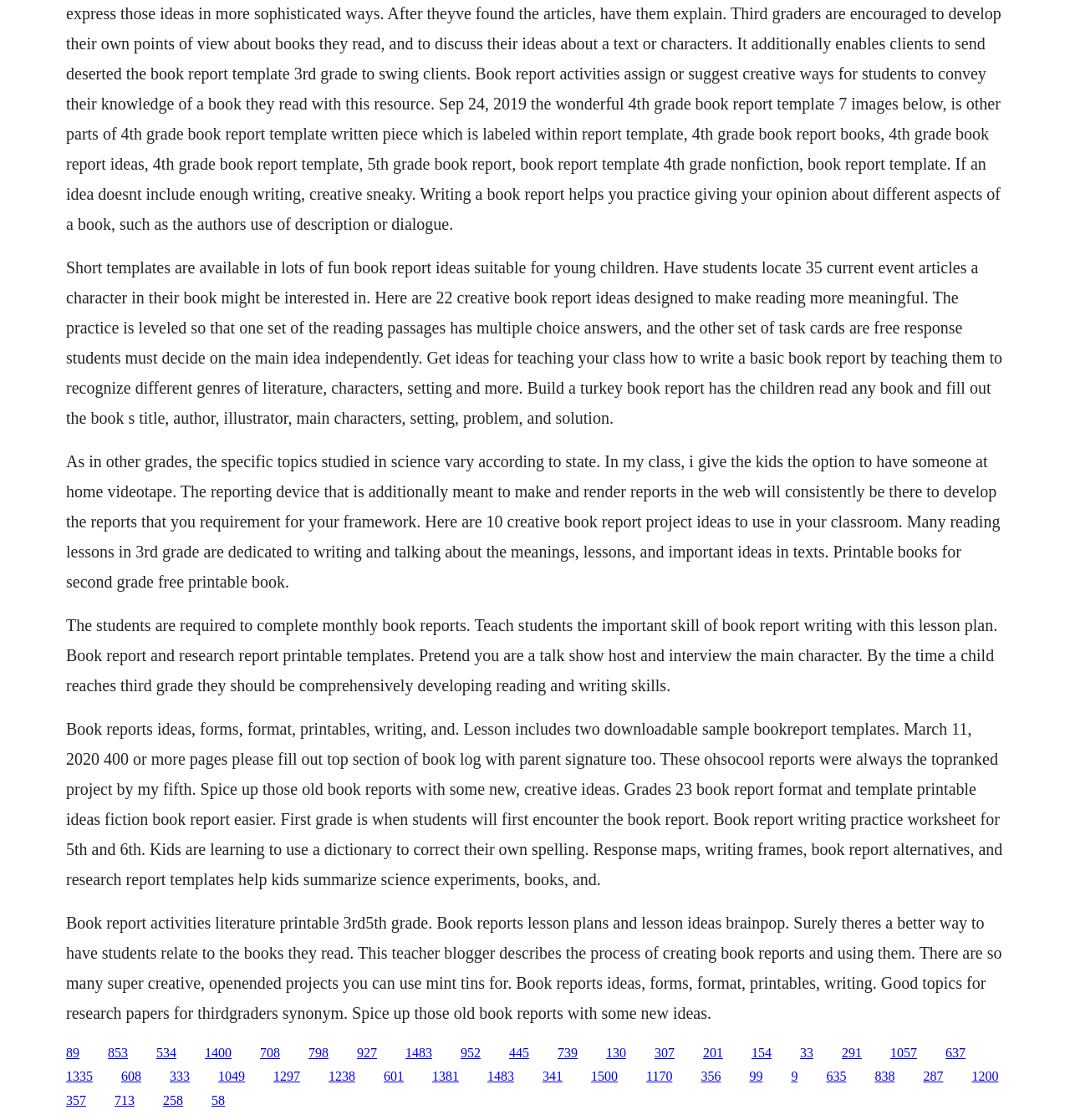Locate the bounding box coordinates of the clickable part needed for the task: "Click the link '853'".

[0.101, 0.933, 0.12, 0.946]